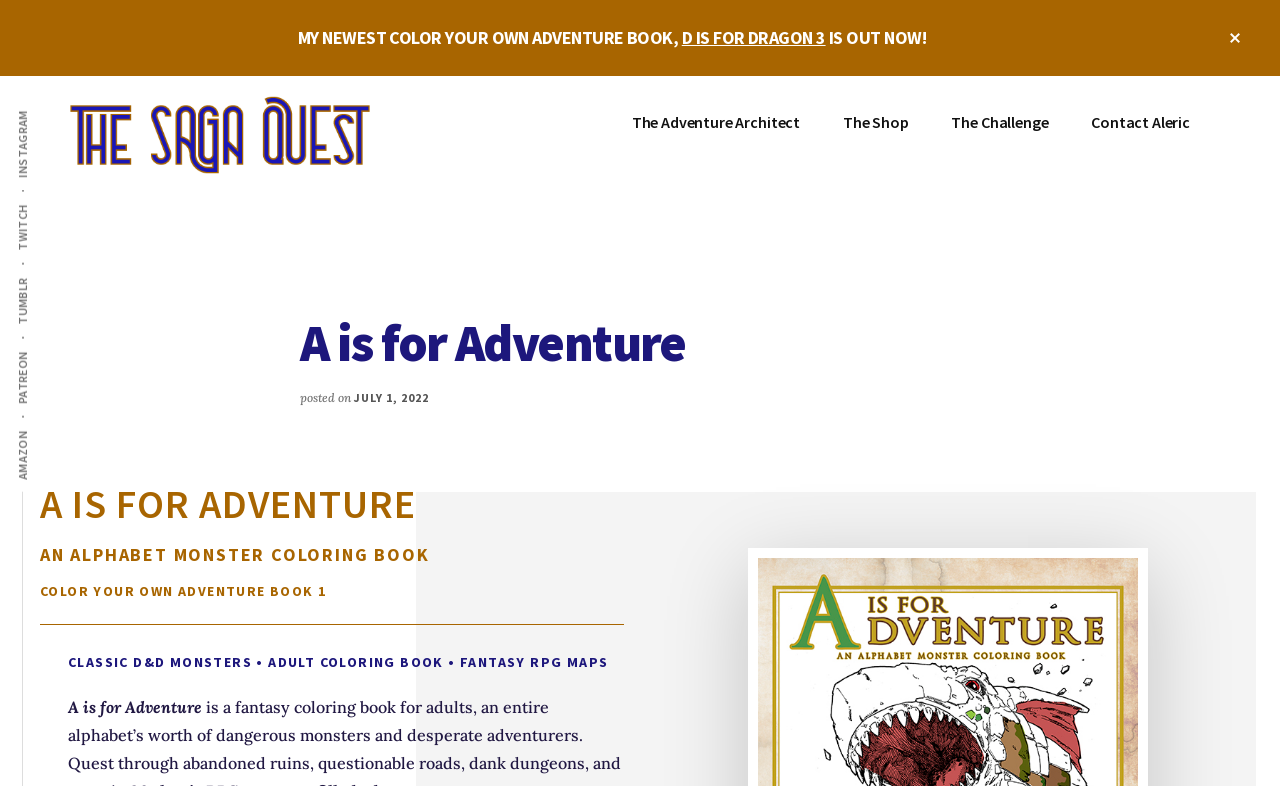Determine the bounding box coordinates of the clickable region to carry out the instruction: "Visit the 'D IS FOR DRAGON 3' page".

[0.533, 0.033, 0.645, 0.062]